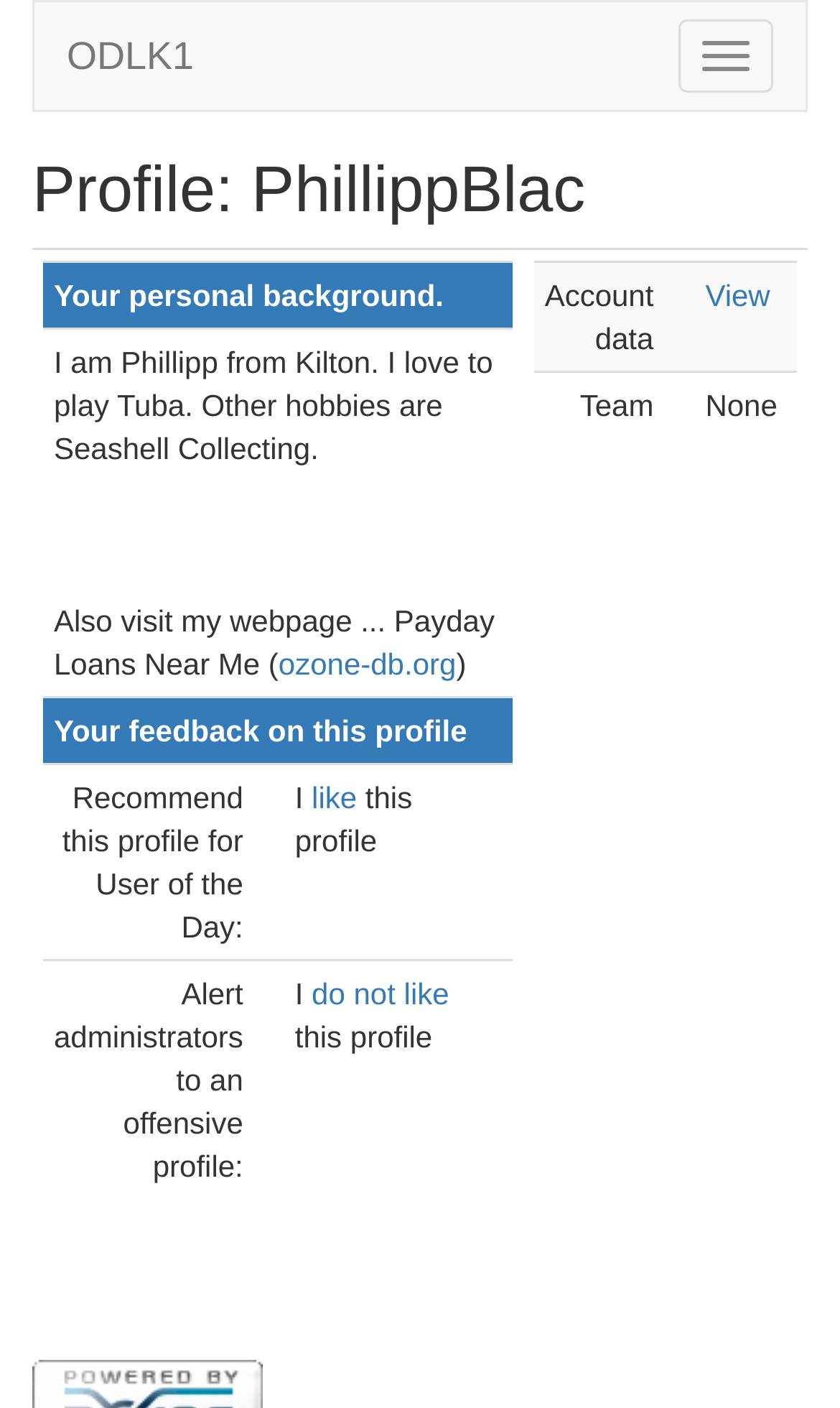With reference to the screenshot, provide a detailed response to the question below:
What is the function of the 'View' button?

The 'View' button is located in a table under the 'Account data' section. Based on the context, it is likely that clicking this button will allow the user to view their account data.